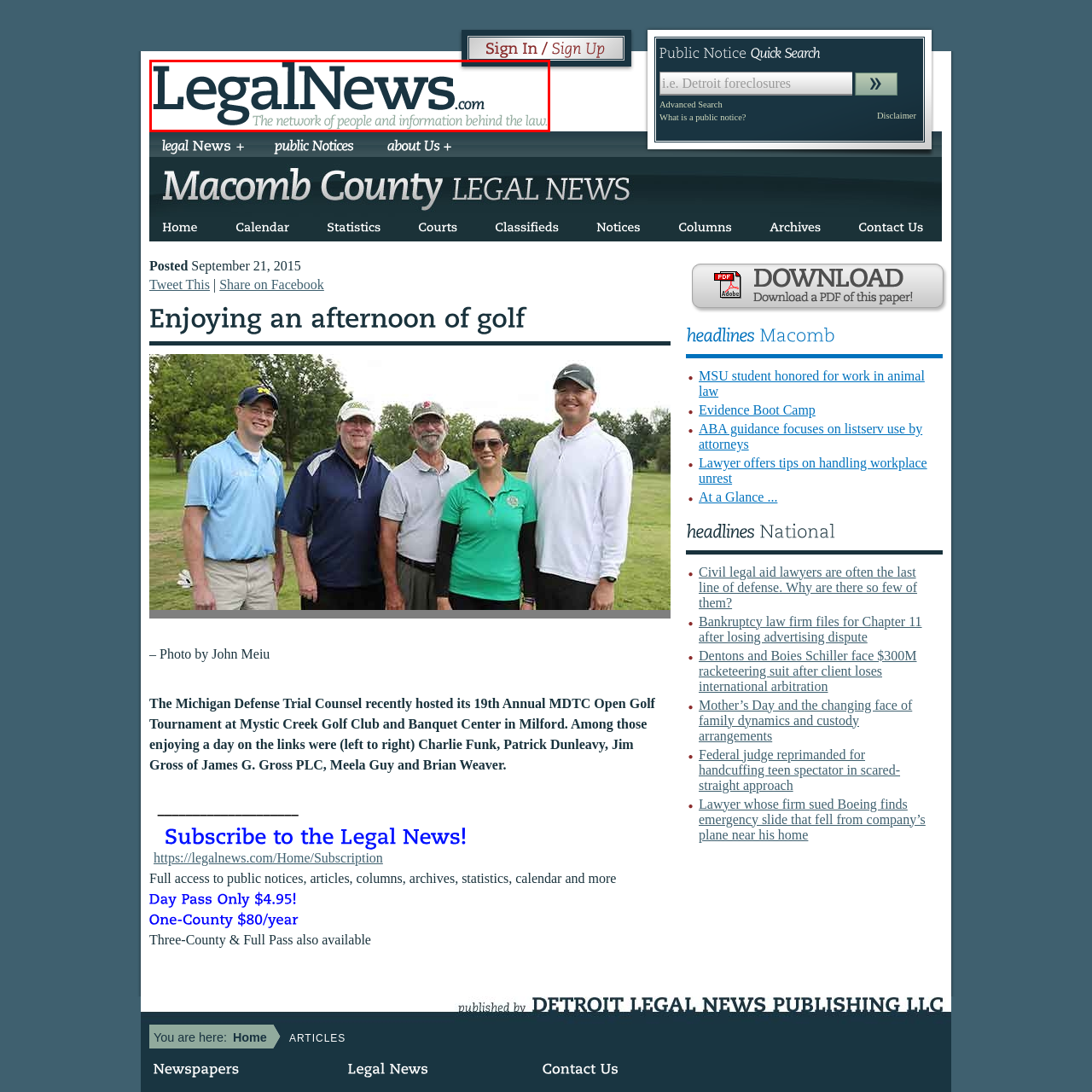What is the purpose of the website?
Carefully examine the image within the red bounding box and provide a comprehensive answer based on what you observe.

The tagline 'The network of people and information behind the law' suggests that the website's purpose is to provide relevant legal information and connect users with important news in the legal field.